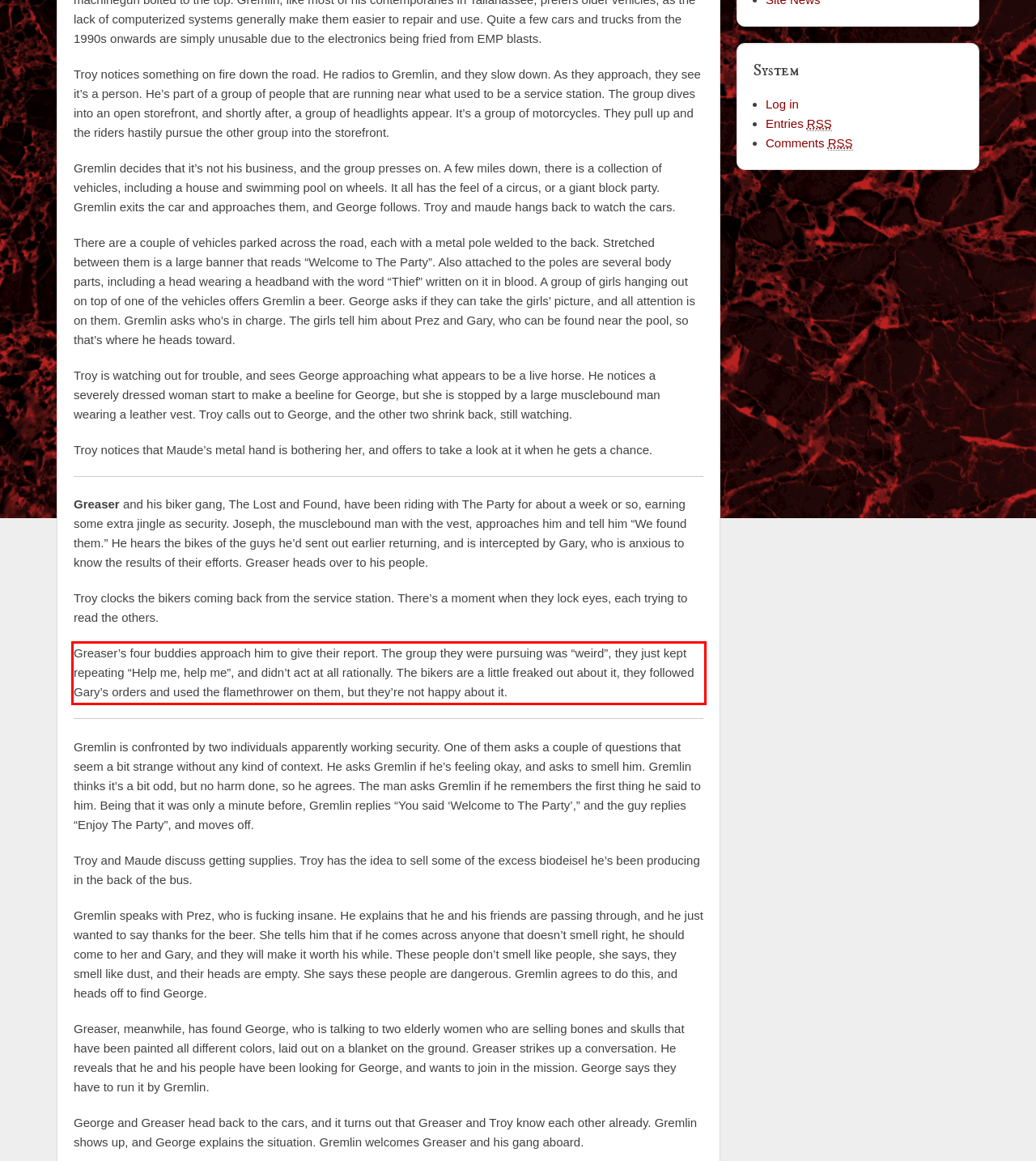You have a screenshot of a webpage with a red bounding box. Use OCR to generate the text contained within this red rectangle.

Greaser’s four buddies approach him to give their report. The group they were pursuing was “weird”, they just kept repeating “Help me, help me”, and didn’t act at all rationally. The bikers are a little freaked out about it, they followed Gary’s orders and used the flamethrower on them, but they’re not happy about it.